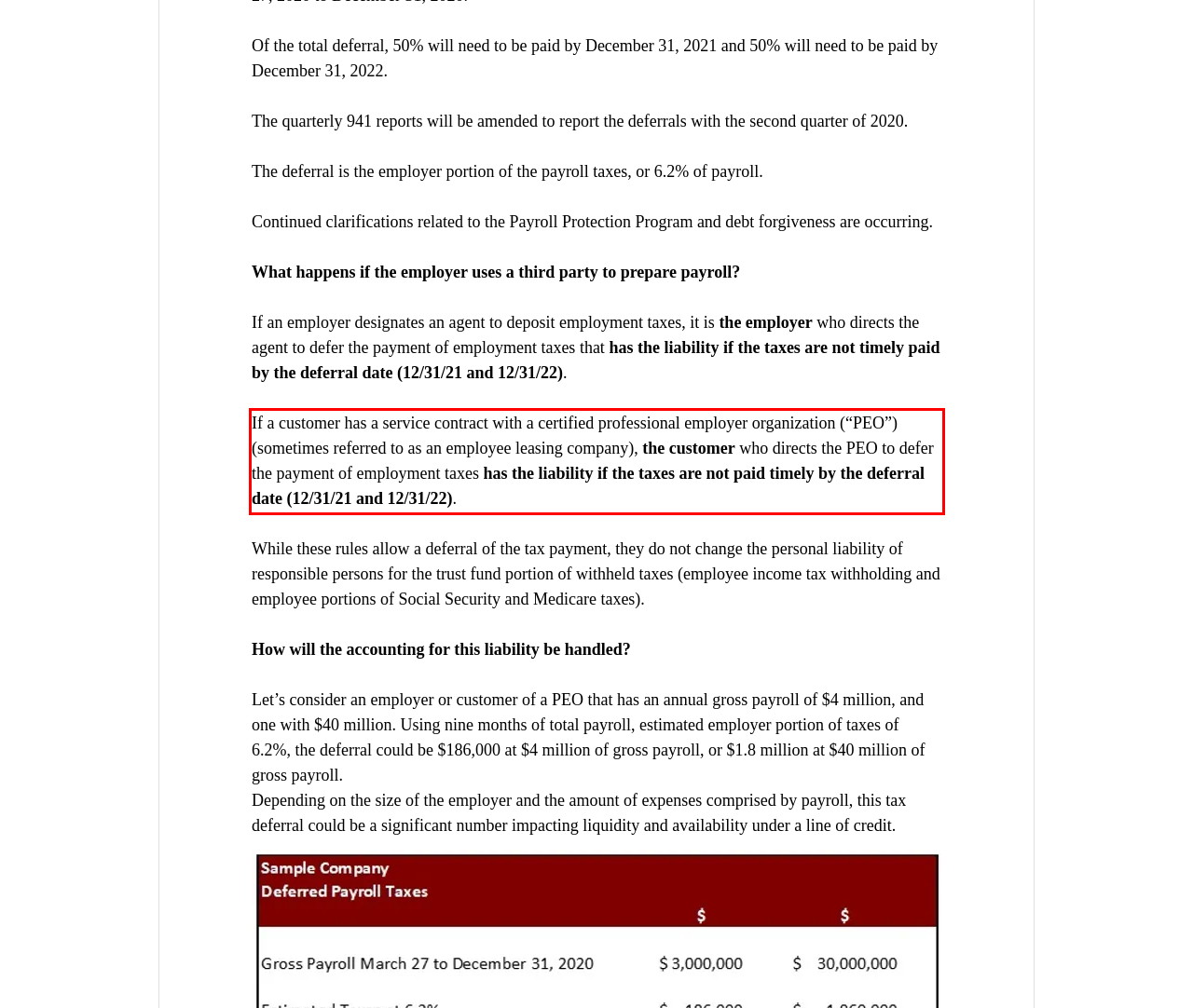Using OCR, extract the text content found within the red bounding box in the given webpage screenshot.

If a customer has a service contract with a certified professional employer organization (“PEO”) (sometimes referred to as an employee leasing company), the customer who directs the PEO to defer the payment of employment taxes has the liability if the taxes are not paid timely by the deferral date (12/31/21 and 12/31/22).